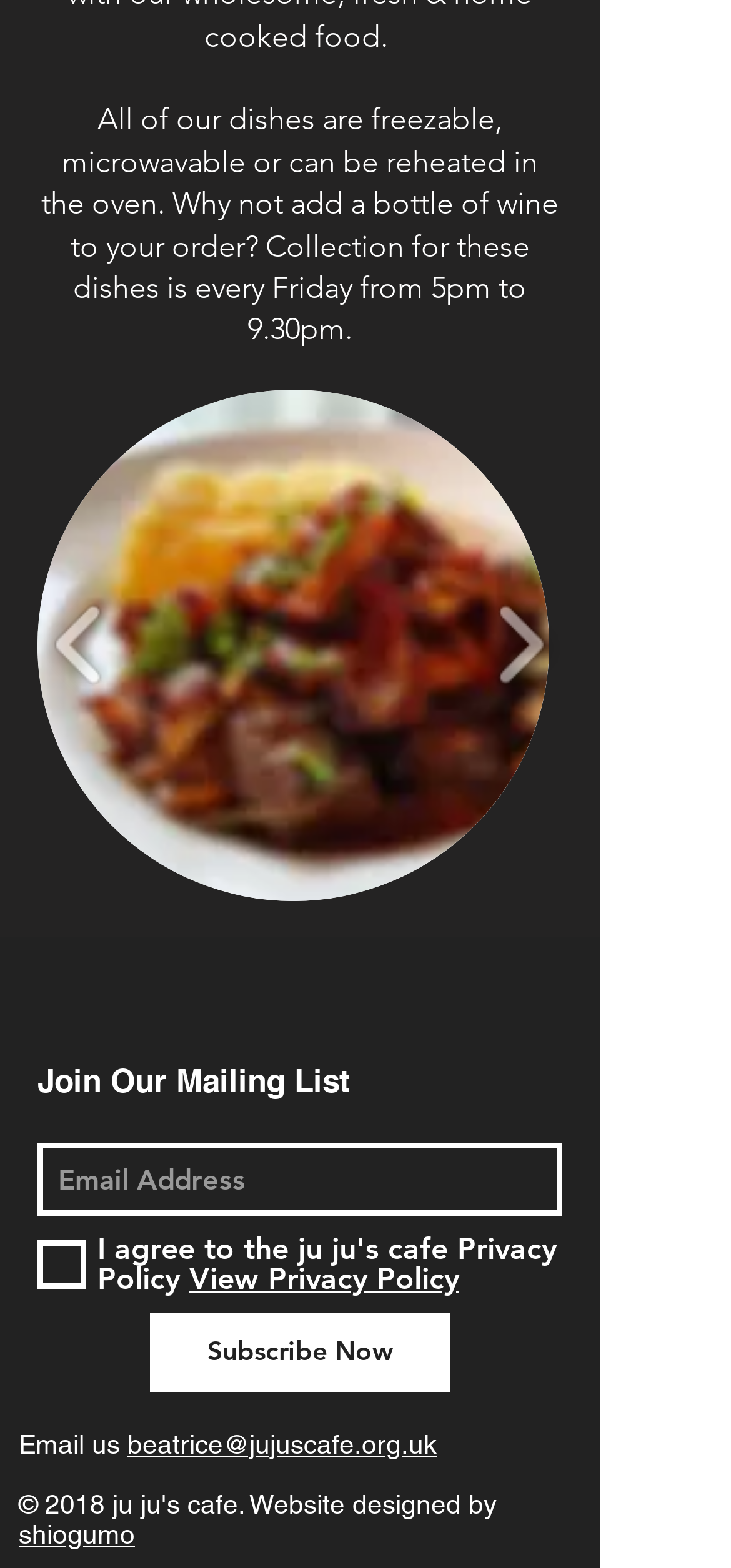Determine the bounding box coordinates of the clickable element necessary to fulfill the instruction: "Visit the Instagram page". Provide the coordinates as four float numbers within the 0 to 1 range, i.e., [left, top, right, bottom].

[0.236, 0.609, 0.326, 0.651]